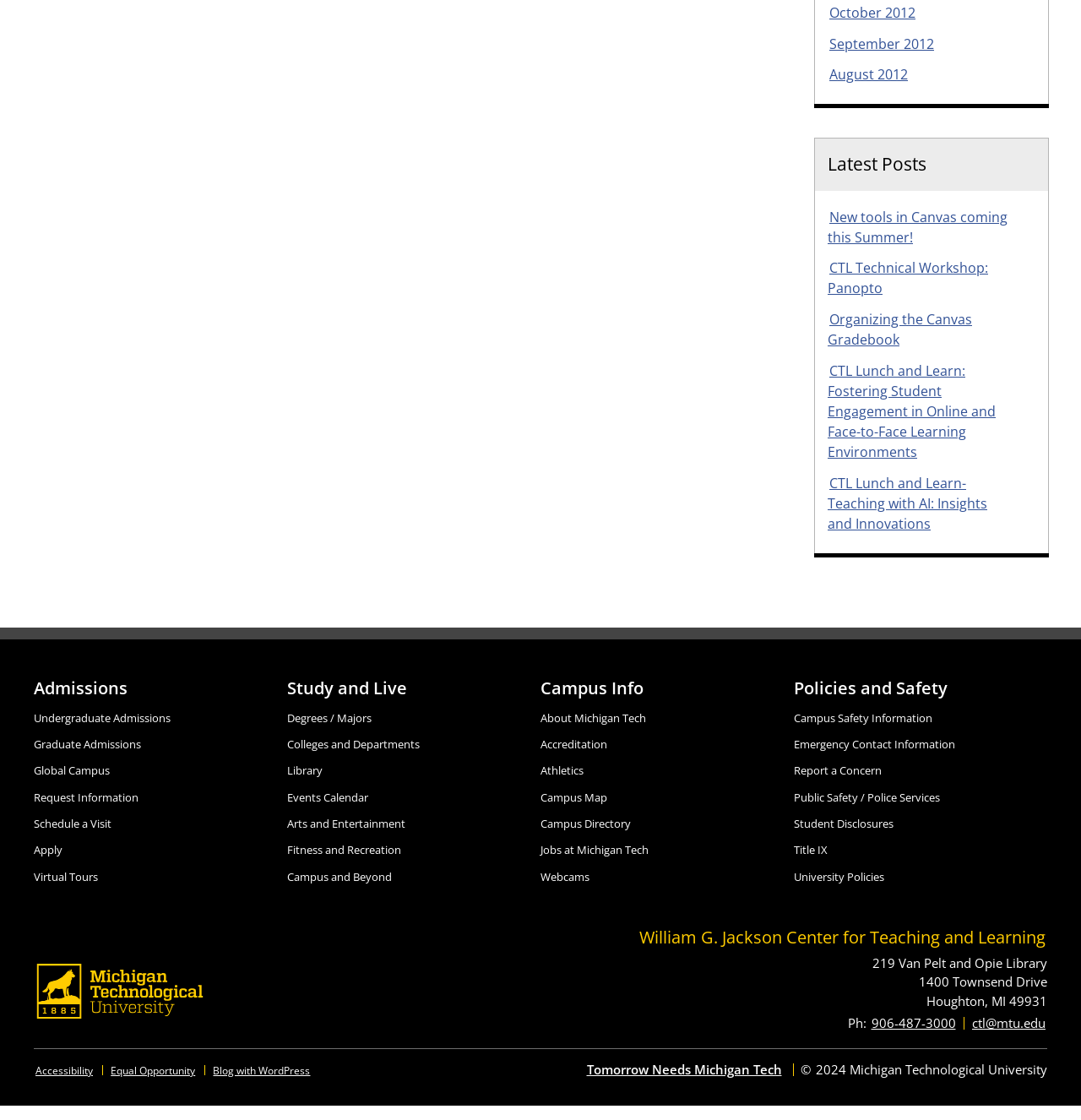Find and provide the bounding box coordinates for the UI element described with: "Public Safety / Police Services".

[0.734, 0.718, 0.87, 0.731]